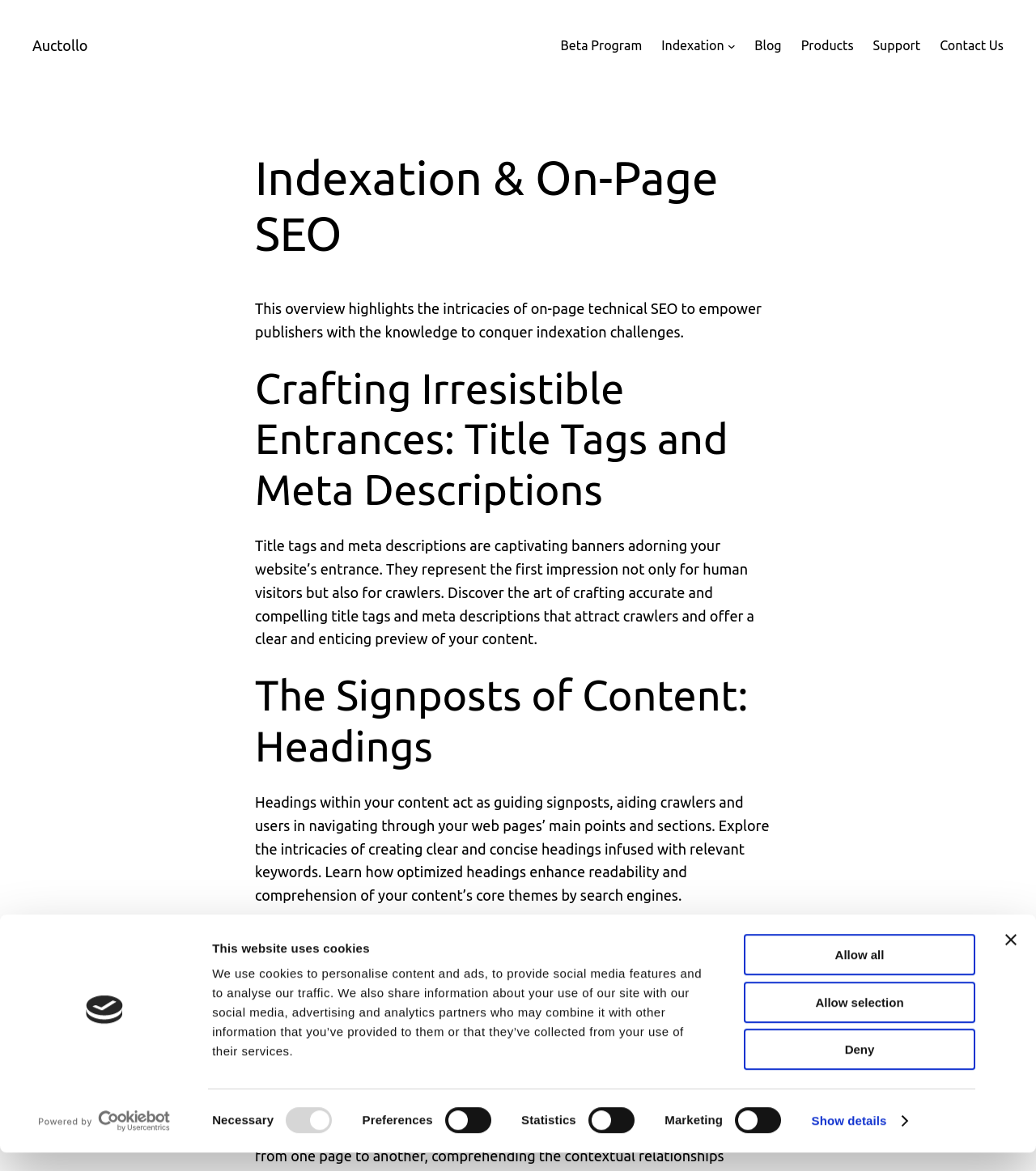Identify the bounding box for the element characterized by the following description: "Indexation".

[0.638, 0.03, 0.699, 0.048]